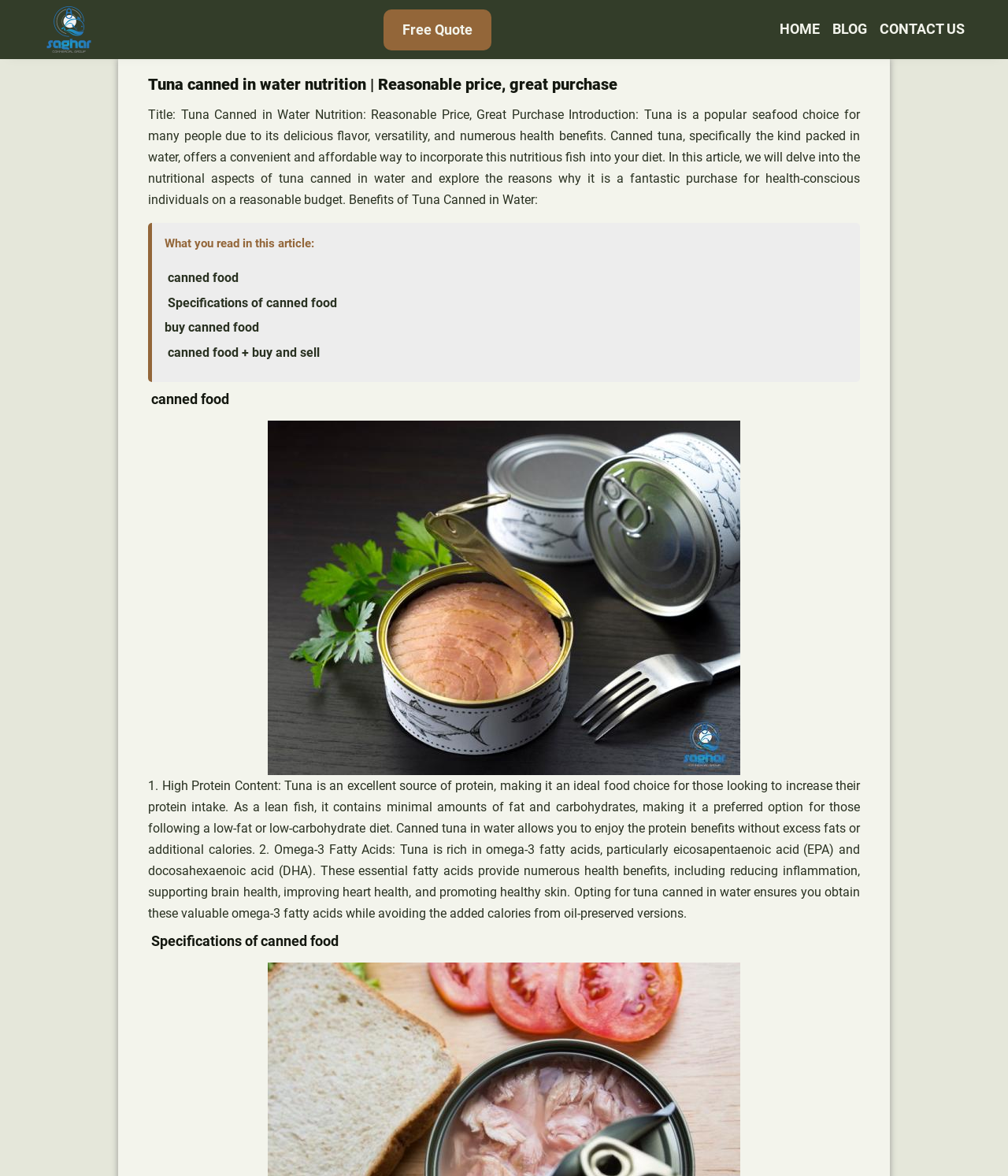Given the webpage screenshot and the description, determine the bounding box coordinates (top-left x, top-left y, bottom-right x, bottom-right y) that define the location of the UI element matching this description: canned food

[0.163, 0.23, 0.237, 0.243]